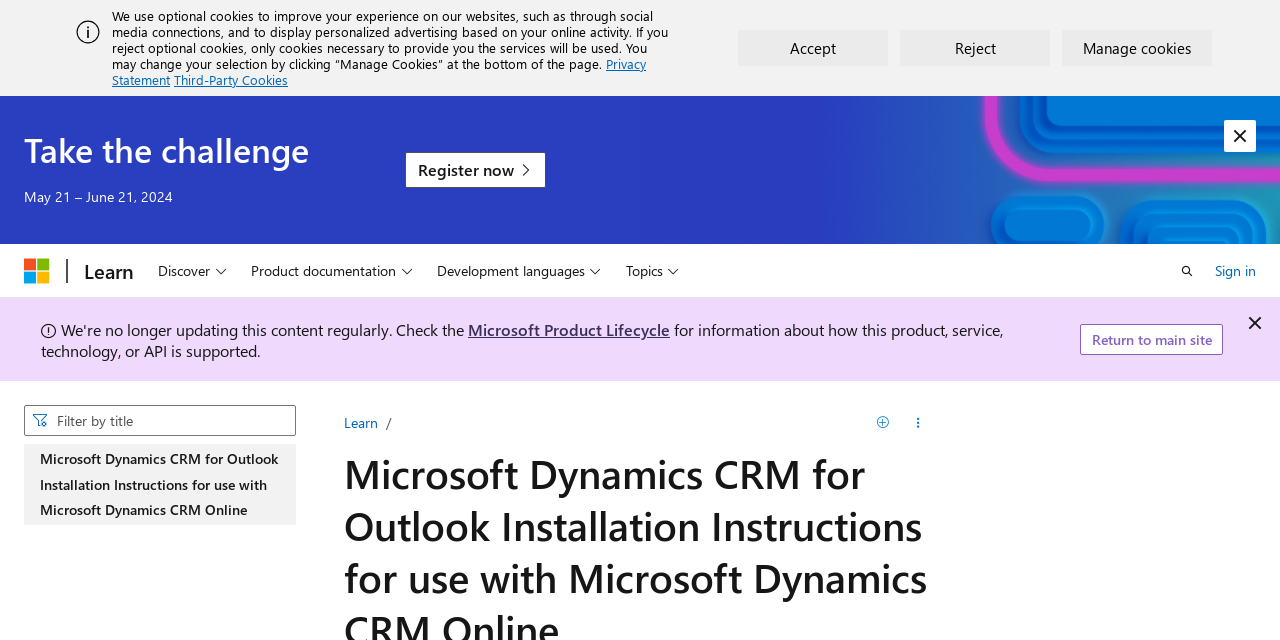What is the purpose of the 'Search' combobox?
Refer to the screenshot and deliver a thorough answer to the question presented.

The 'Search' combobox is located near the top of the page, and it has an autocomplete feature. This suggests that users can enter search queries into the combobox to find relevant information on the website.